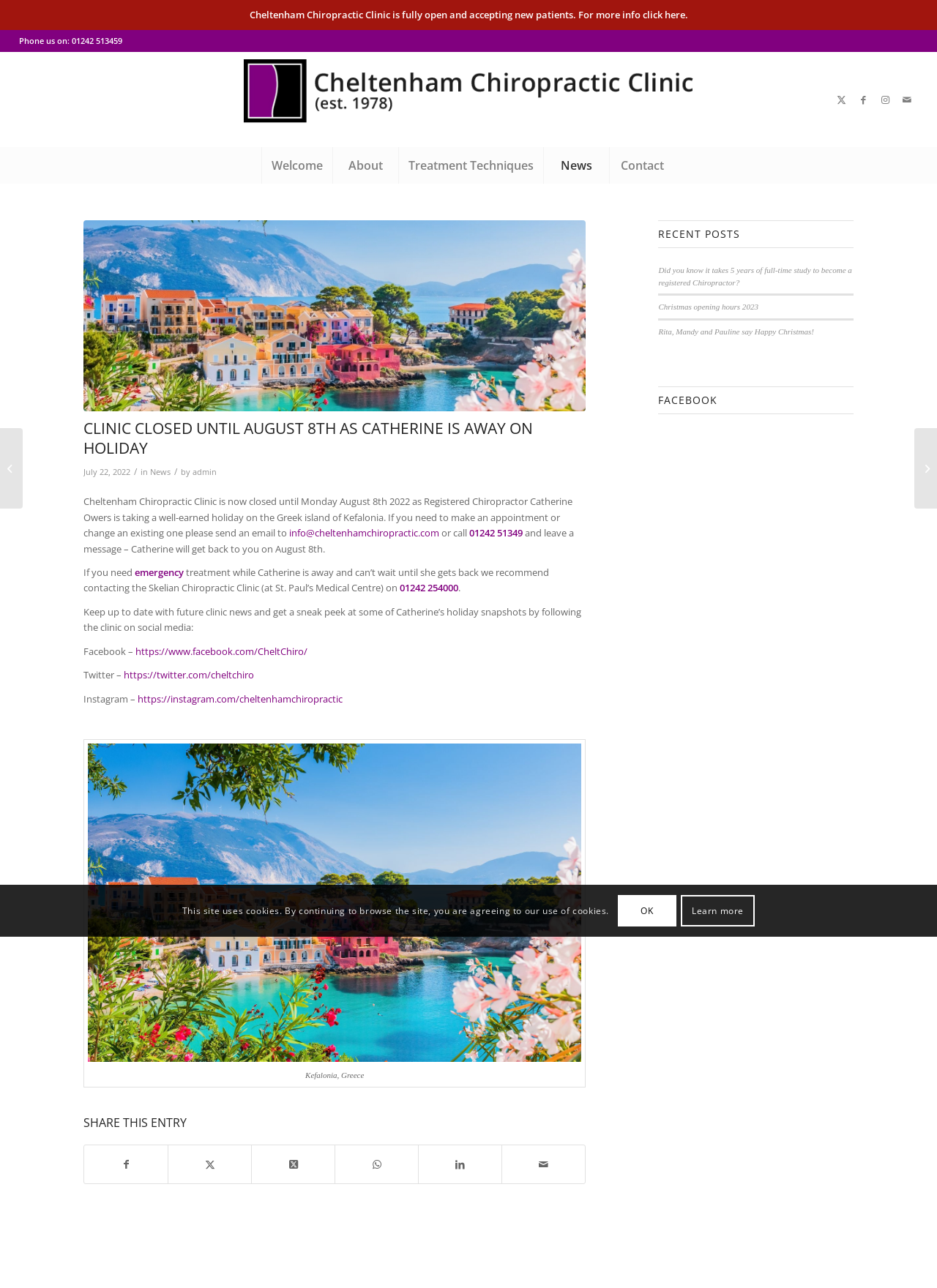Locate the bounding box coordinates of the region to be clicked to comply with the following instruction: "View the clinic's Facebook page". The coordinates must be four float numbers between 0 and 1, in the form [left, top, right, bottom].

[0.91, 0.069, 0.933, 0.086]